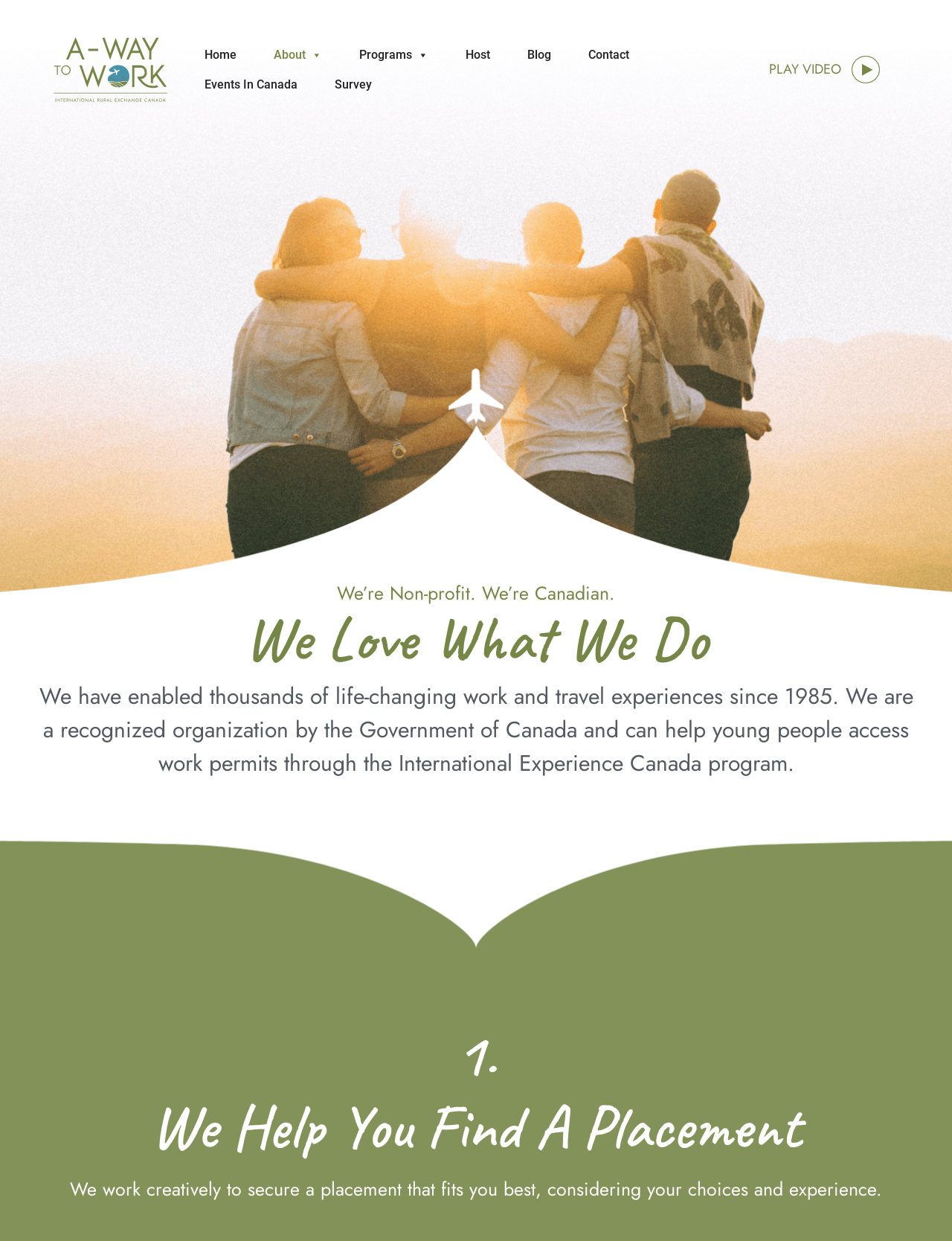How does the organization help young people? Refer to the image and provide a one-word or short phrase answer.

Access work permits